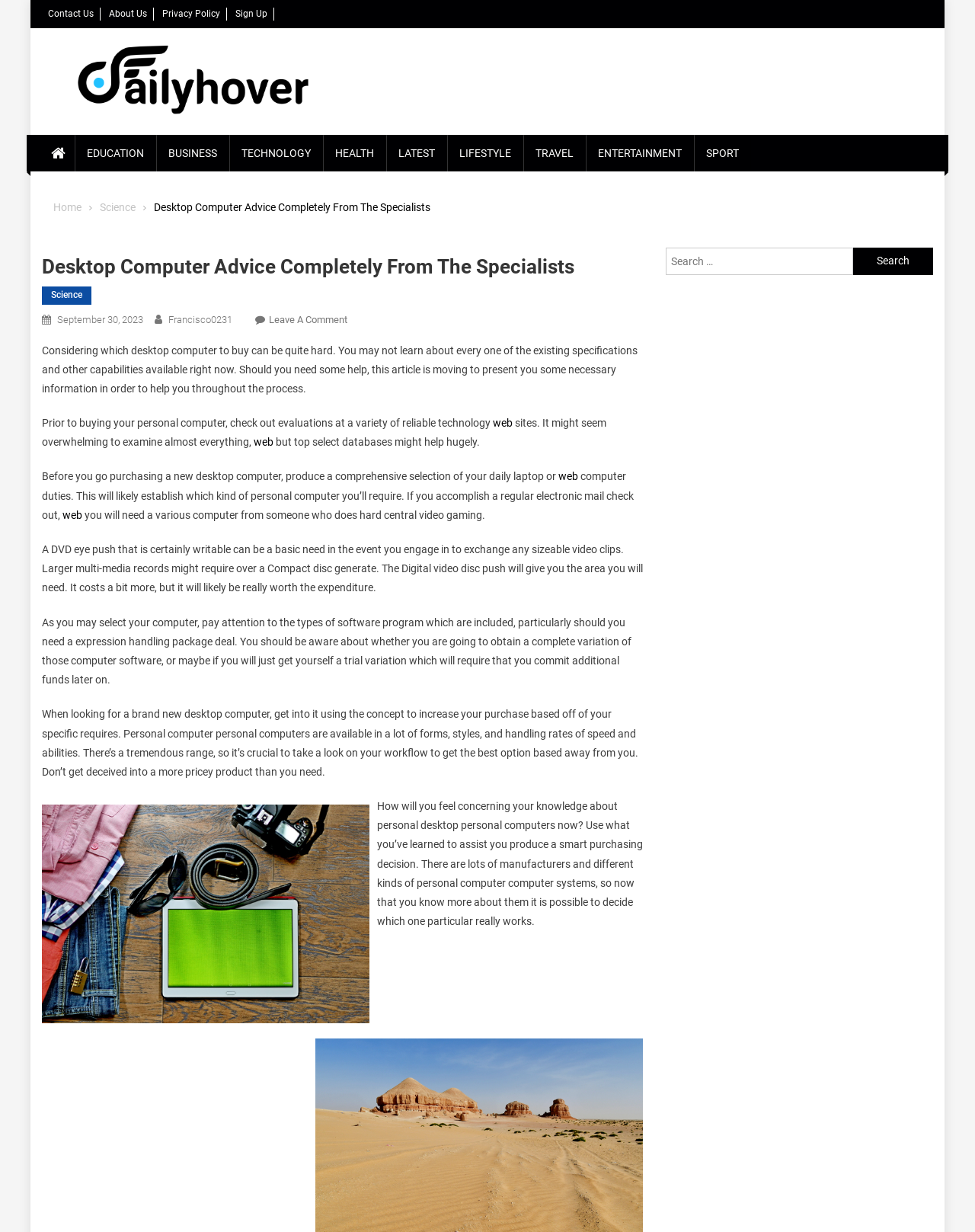What should you pay attention to when selecting a computer?
Based on the image, give a concise answer in the form of a single word or short phrase.

Types of software included